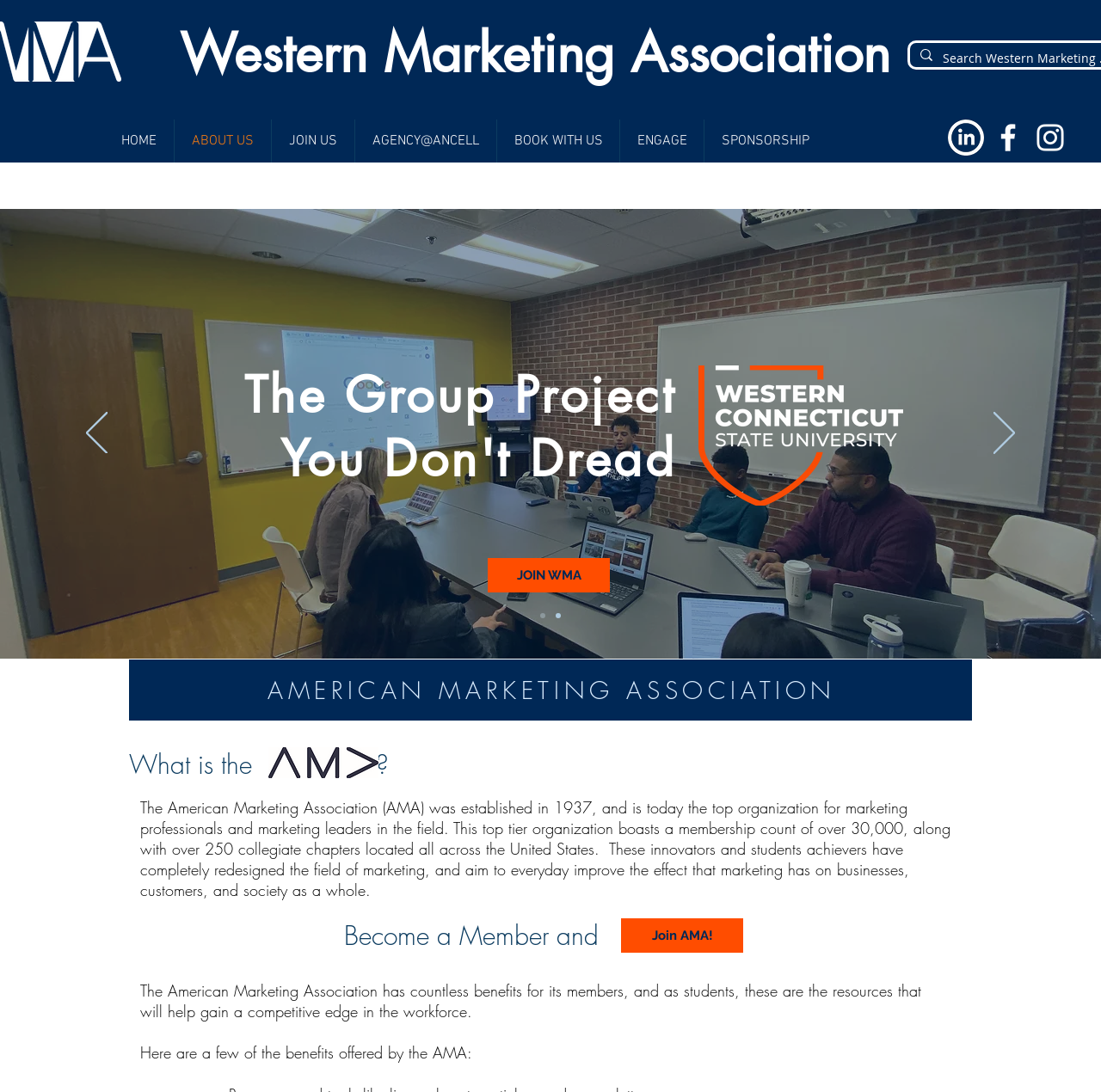How many collegiate chapters does the American Marketing Association have?
With the help of the image, please provide a detailed response to the question.

I found the answer by reading the StaticText element with ID 414, which describes the American Marketing Association as having over 250 collegiate chapters located across the United States.